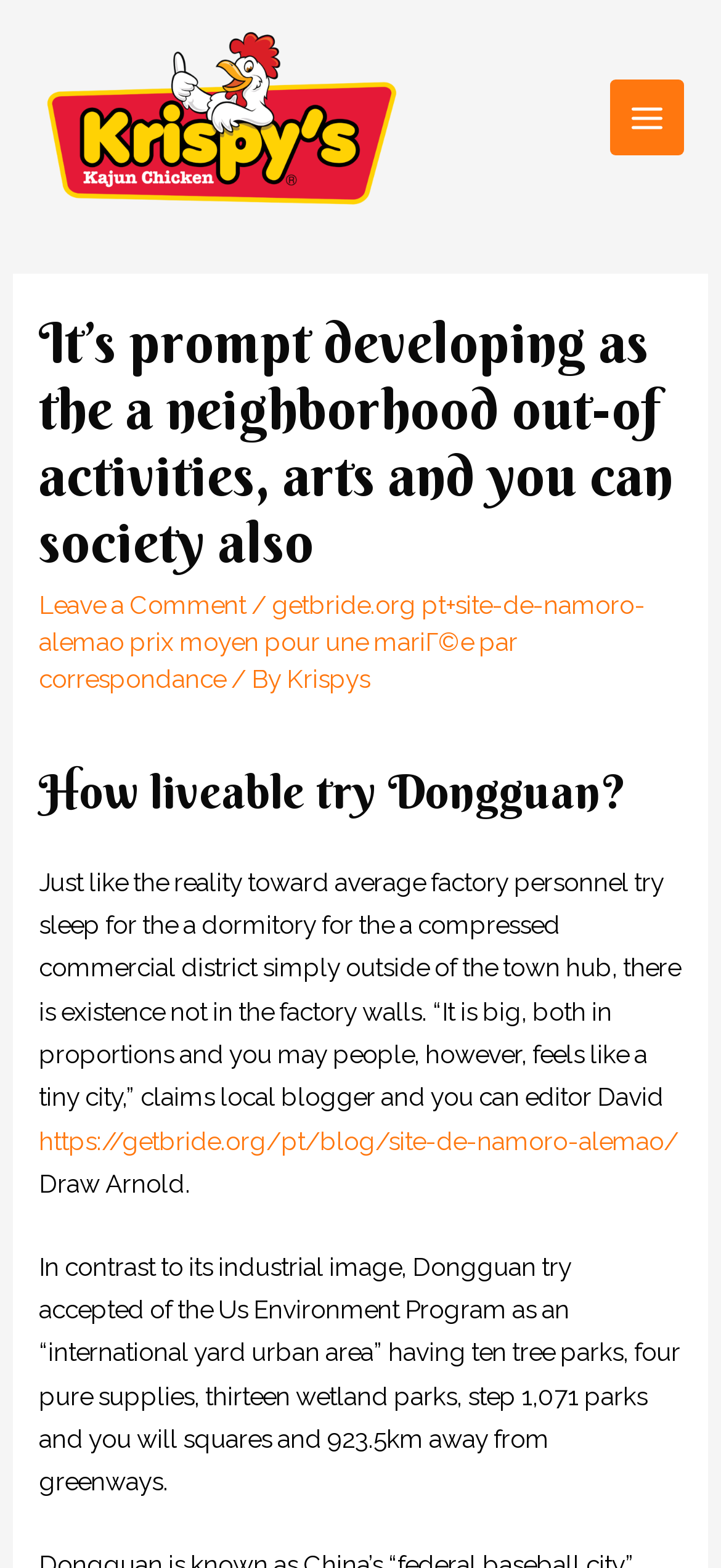Write an elaborate caption that captures the essence of the webpage.

The webpage appears to be a blog post or article about Dongguan, a city in China. At the top left of the page, there is a link, and to the right of it, a button labeled "Main Menu" with an image icon. Below these elements, there is a header section that spans almost the entire width of the page. 

In the header section, the title of the article "It’s prompt developing as the a neighborhood out-of activities, arts and you can society also" is displayed prominently. Below the title, there are three links: "Leave a Comment", a link with a long URL, and "Krispys". These links are separated by a slash and a "By" text. 

The main content of the article starts with a heading "How liveable try Dongguan?" followed by a block of text that describes the living conditions of factory workers in Dongguan. The text is quite long and takes up most of the page. There is a link in the middle of the text block, and at the end of the text, there is a quote attributed to "Draw Arnold". 

The article continues with another block of text that describes Dongguan's environmental features, such as tree parks, natural resources, and greenways. Overall, the webpage has a simple layout with a focus on the article's content.